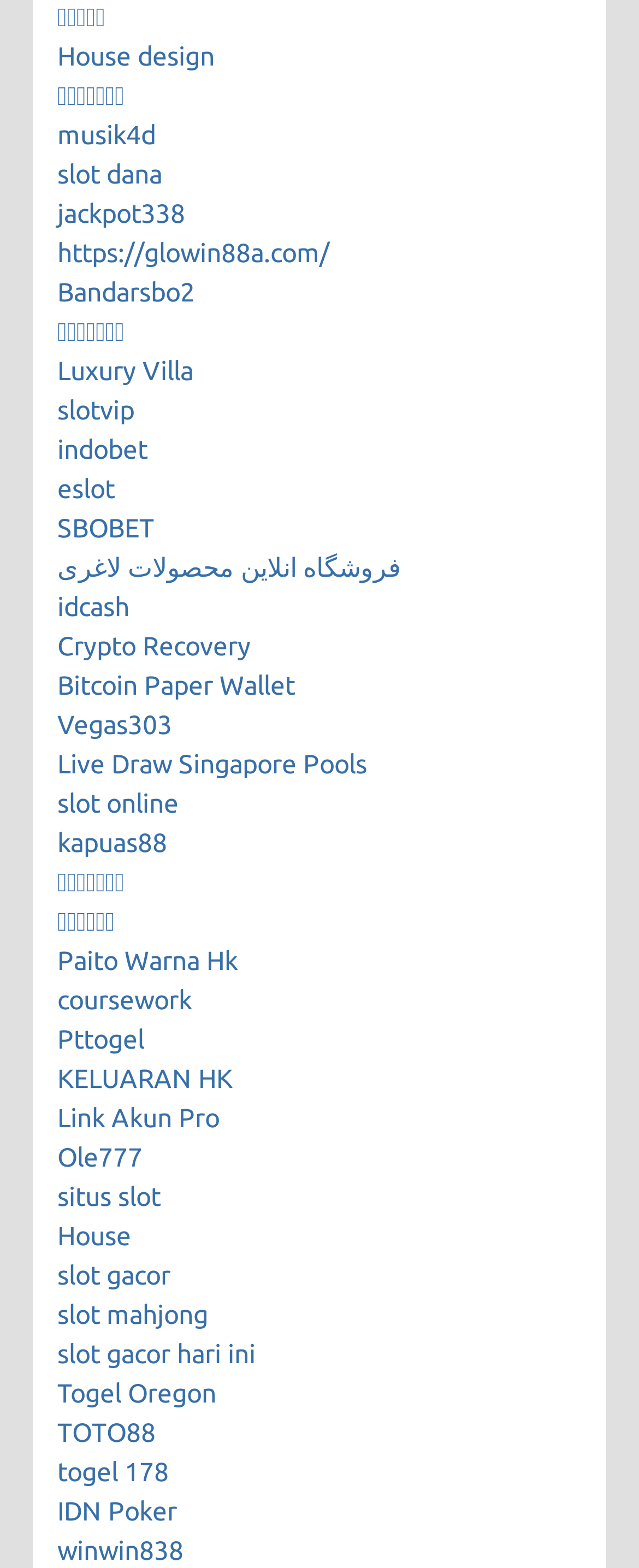Indicate the bounding box coordinates of the clickable region to achieve the following instruction: "Click on 토토사이트 link."

[0.09, 0.001, 0.165, 0.02]